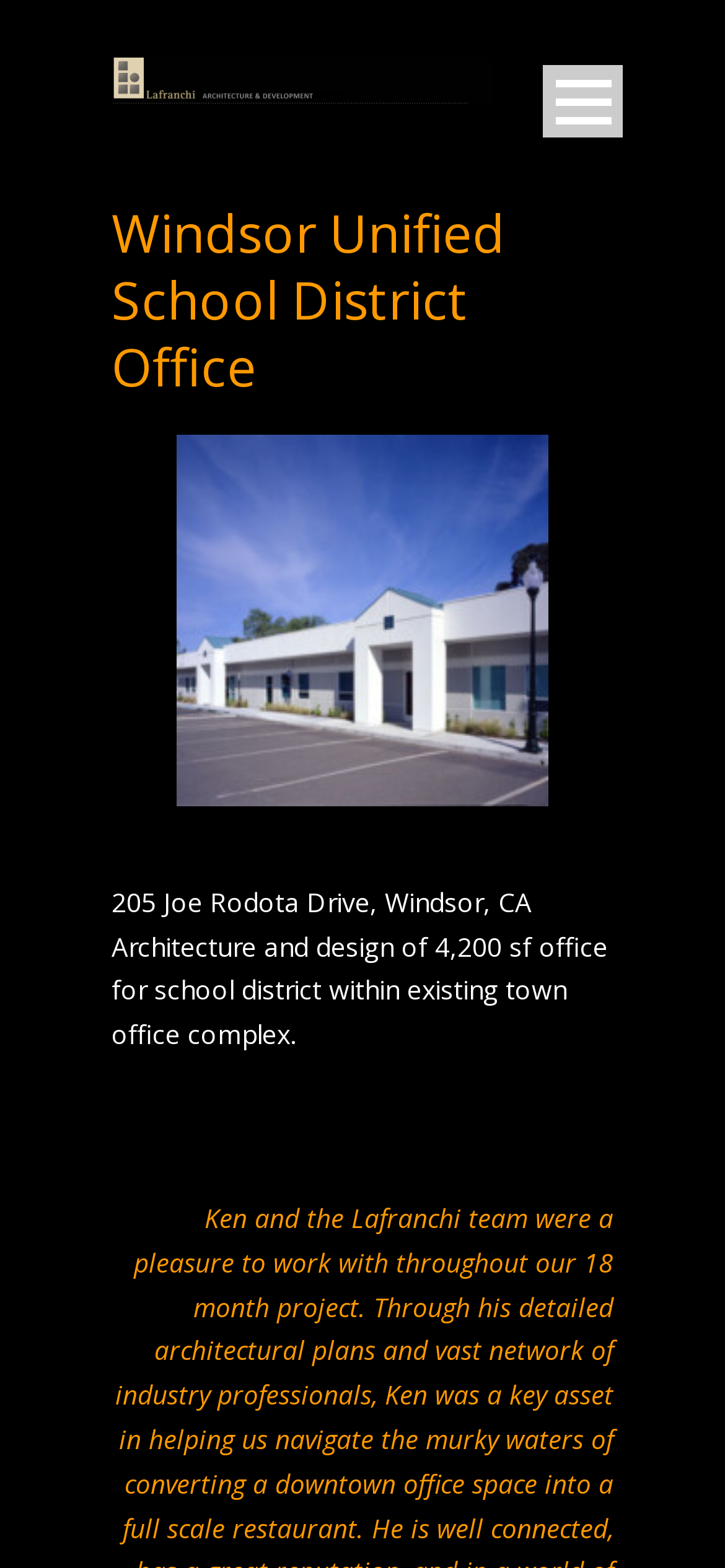Is there an image related to Windsor Unified School District Office?
Examine the image and provide an in-depth answer to the question.

I found an image element located at [0.244, 0.277, 0.756, 0.514] which is related to Windsor Unified School District Office.